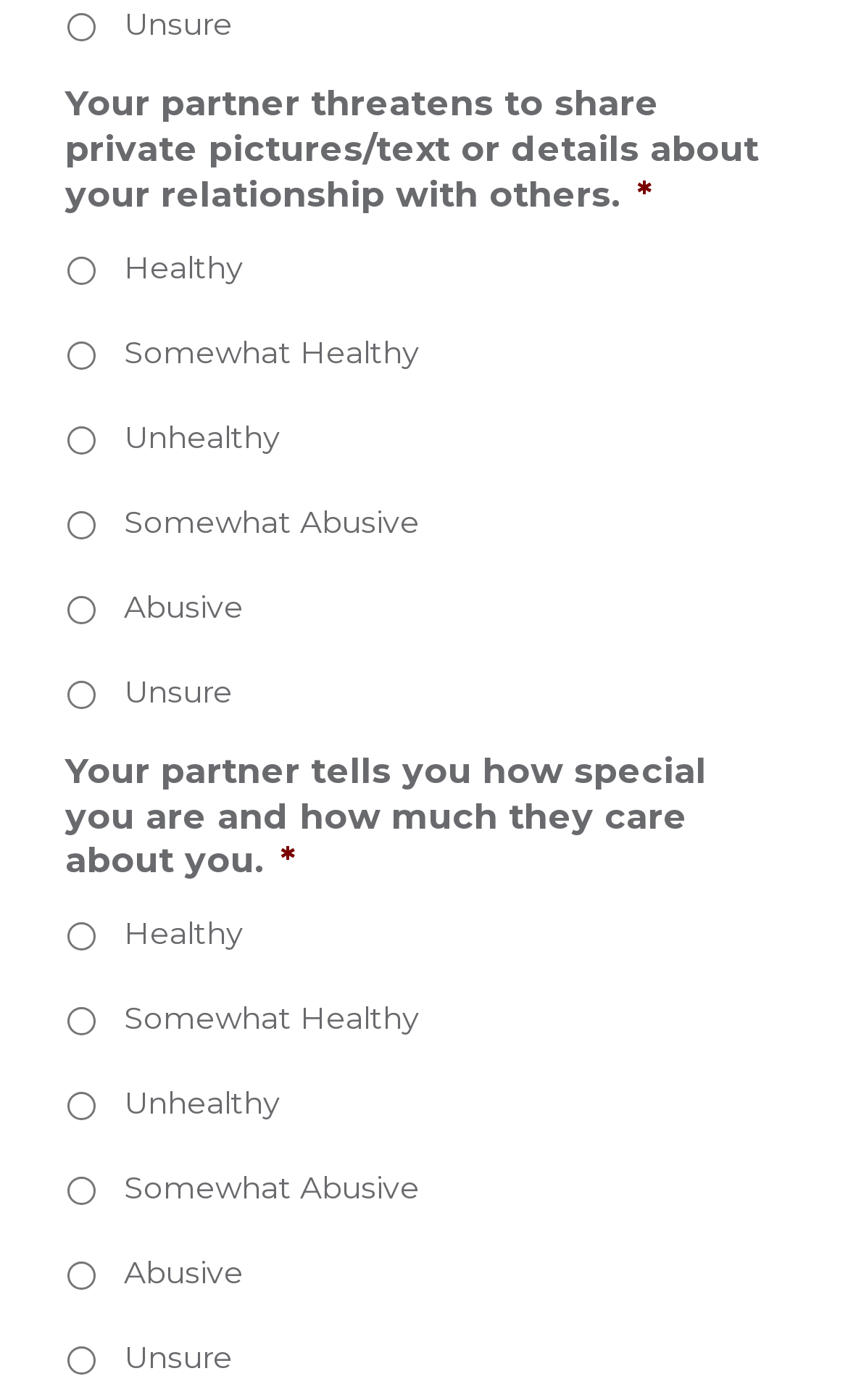Find the bounding box coordinates of the element you need to click on to perform this action: 'Choose 'Abusive' for the third question'. The coordinates should be represented by four float values between 0 and 1, in the format [left, top, right, bottom].

[0.079, 0.902, 0.113, 0.922]